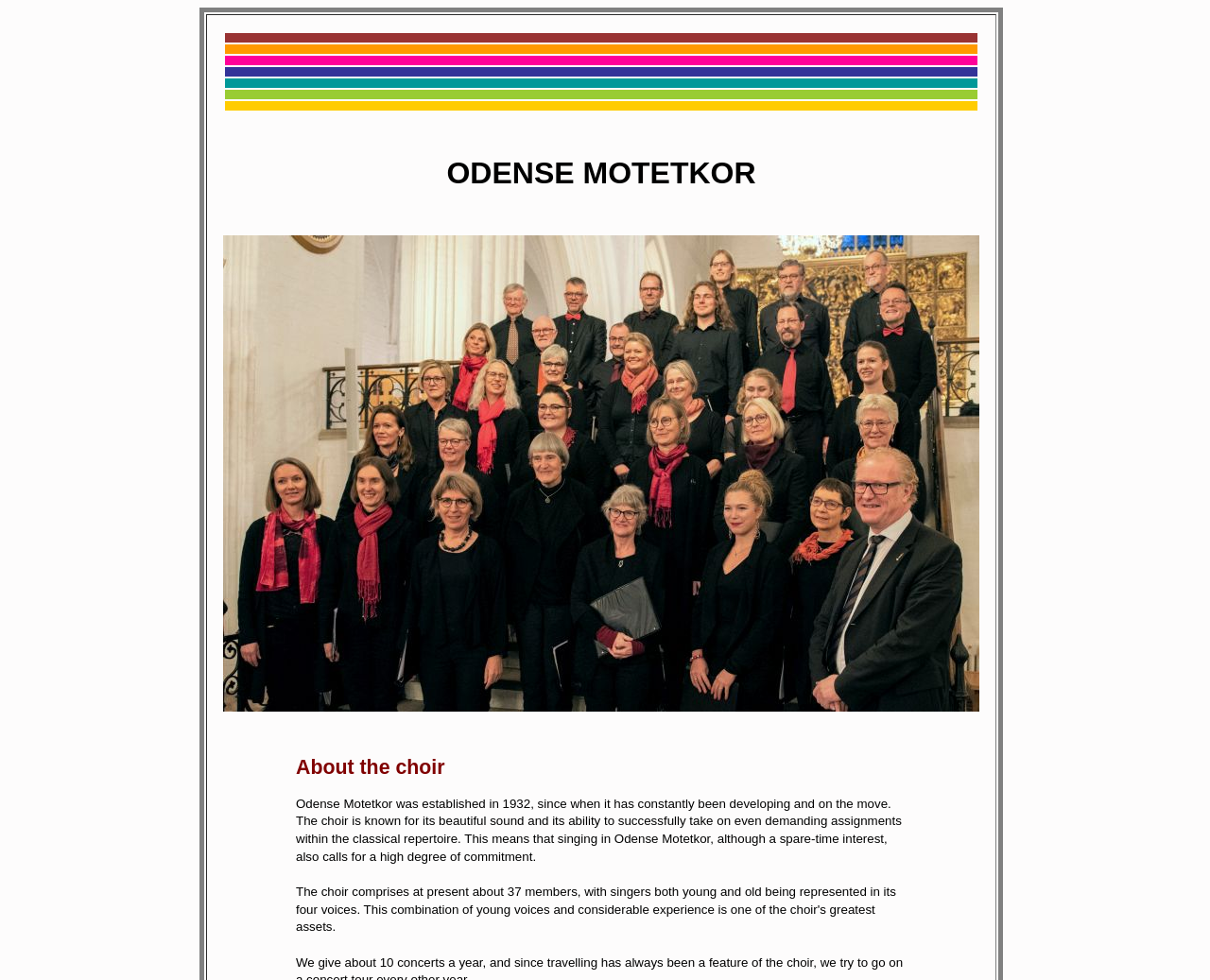Give a one-word or short phrase answer to the question: 
Is the image described?

Yes